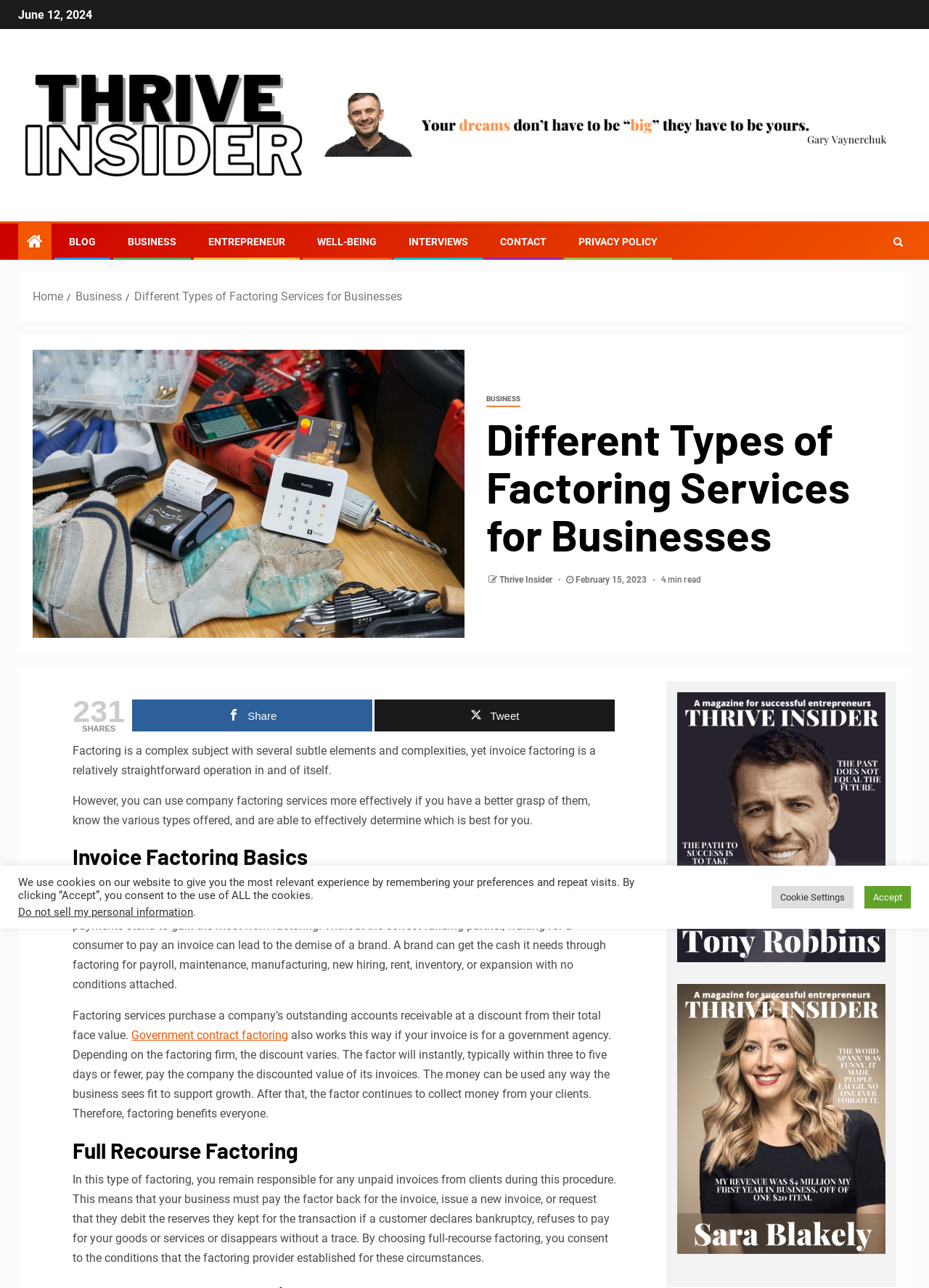Bounding box coordinates are to be given in the format (top-left x, top-left y, bottom-right x, bottom-right y). All values must be floating point numbers between 0 and 1. Provide the bounding box coordinate for the UI element described as: Thrive Insider

[0.538, 0.446, 0.597, 0.454]